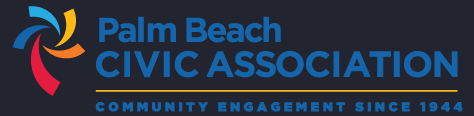Please examine the image and provide a detailed answer to the question: What is the font color of the slogan?

The slogan 'COMMUNITY ENGAGEMENT SINCE 1944' is written in a smaller font beneath the main text, and it is displayed in a gold font color, which adds a touch of elegance and sophistication to the overall design.